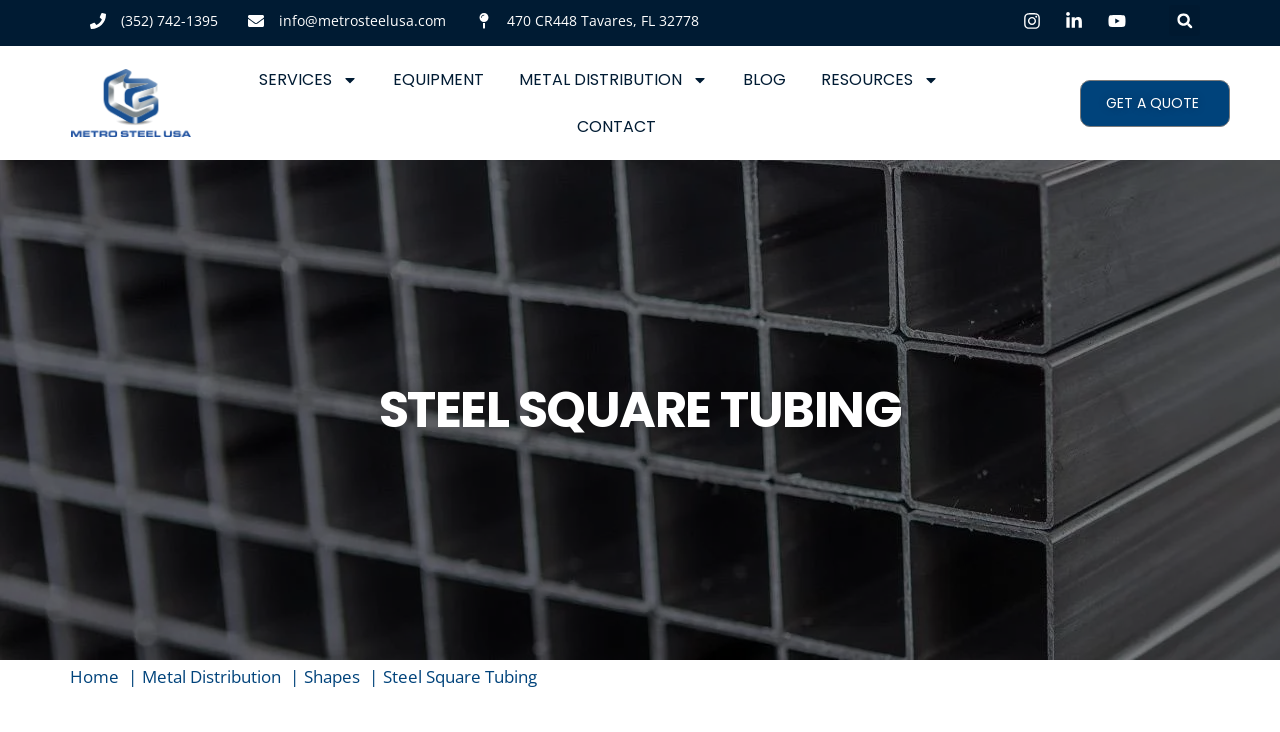Give a succinct answer to this question in a single word or phrase: 
What is the purpose of the search bar?

To search the website